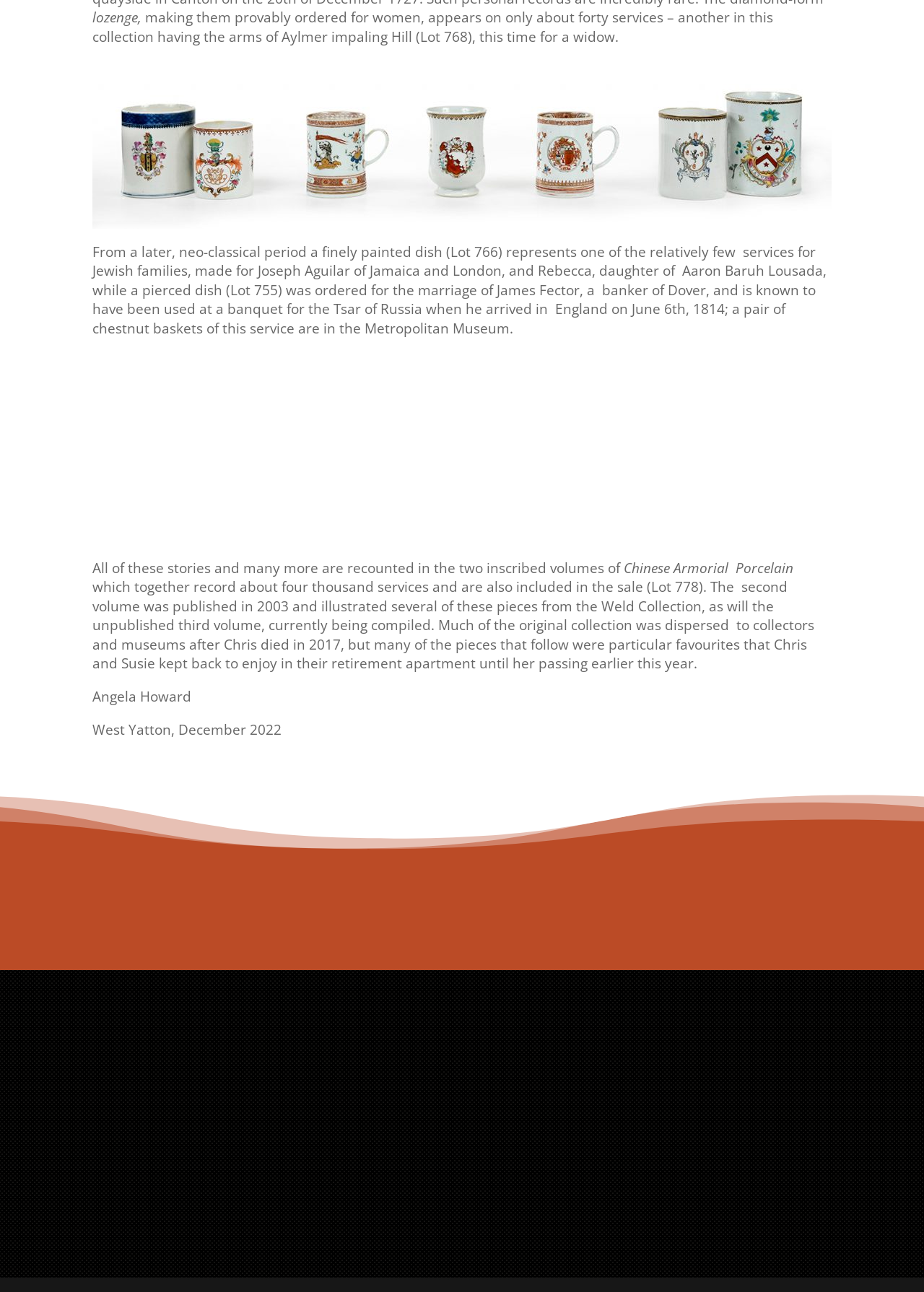What is the title of the collection described in the webpage?
Give a detailed and exhaustive answer to the question.

The title of the collection is mentioned in the StaticText element with OCR text 'Chinese Armorial Porcelain' at coordinates [0.675, 0.432, 0.859, 0.447].